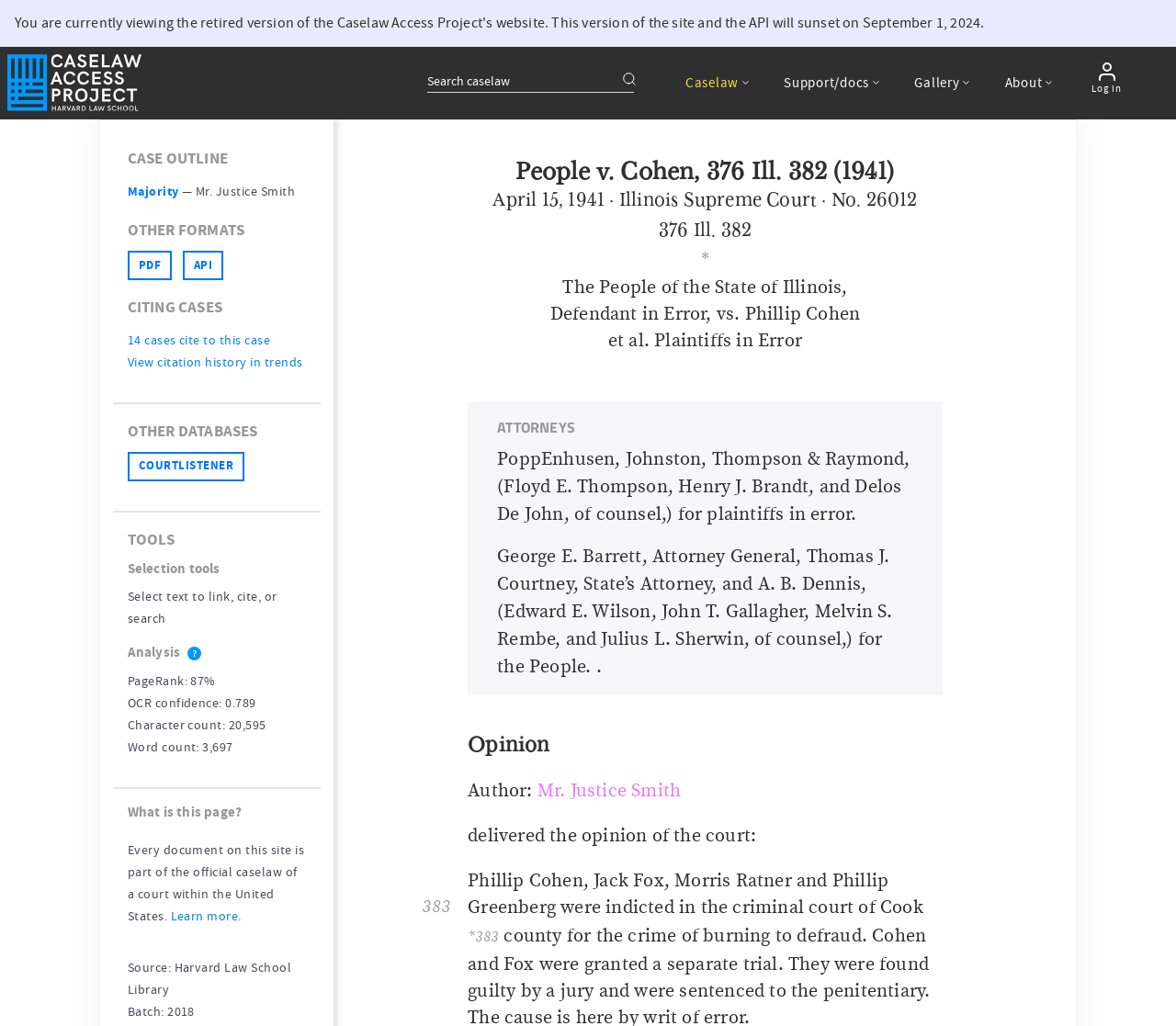Respond with a single word or short phrase to the following question: 
Who delivered the opinion of the court?

Mr. Justice Smith